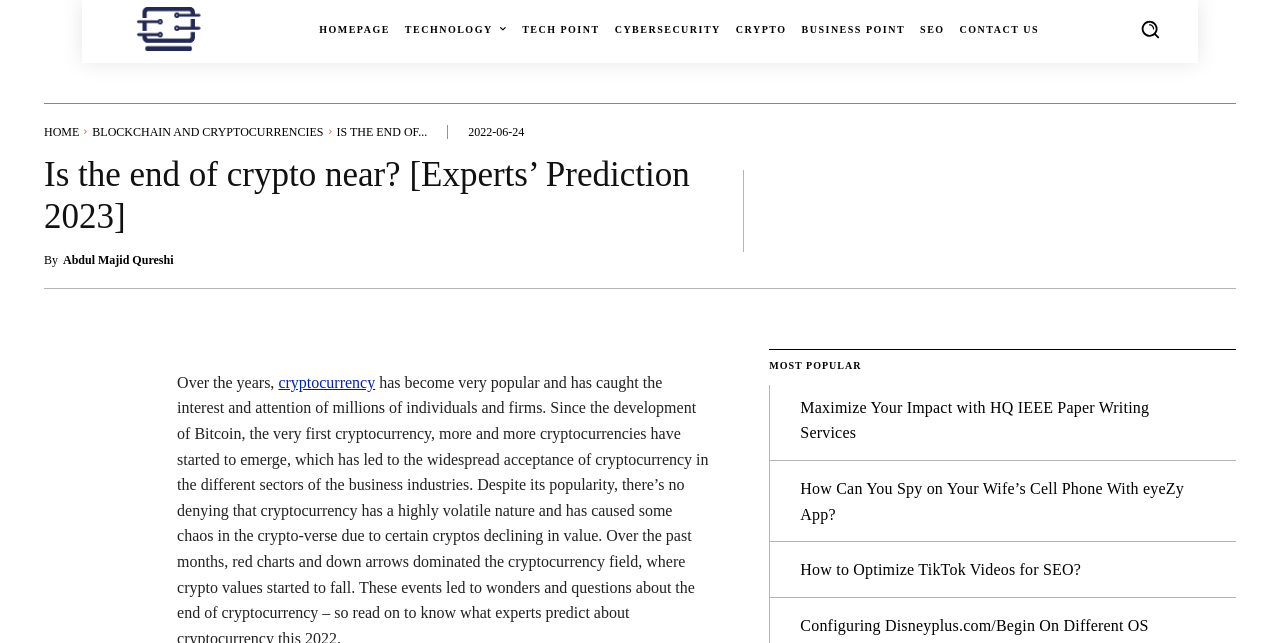Extract the bounding box coordinates for the UI element described as: "Tech Point".

[0.408, 0.029, 0.468, 0.063]